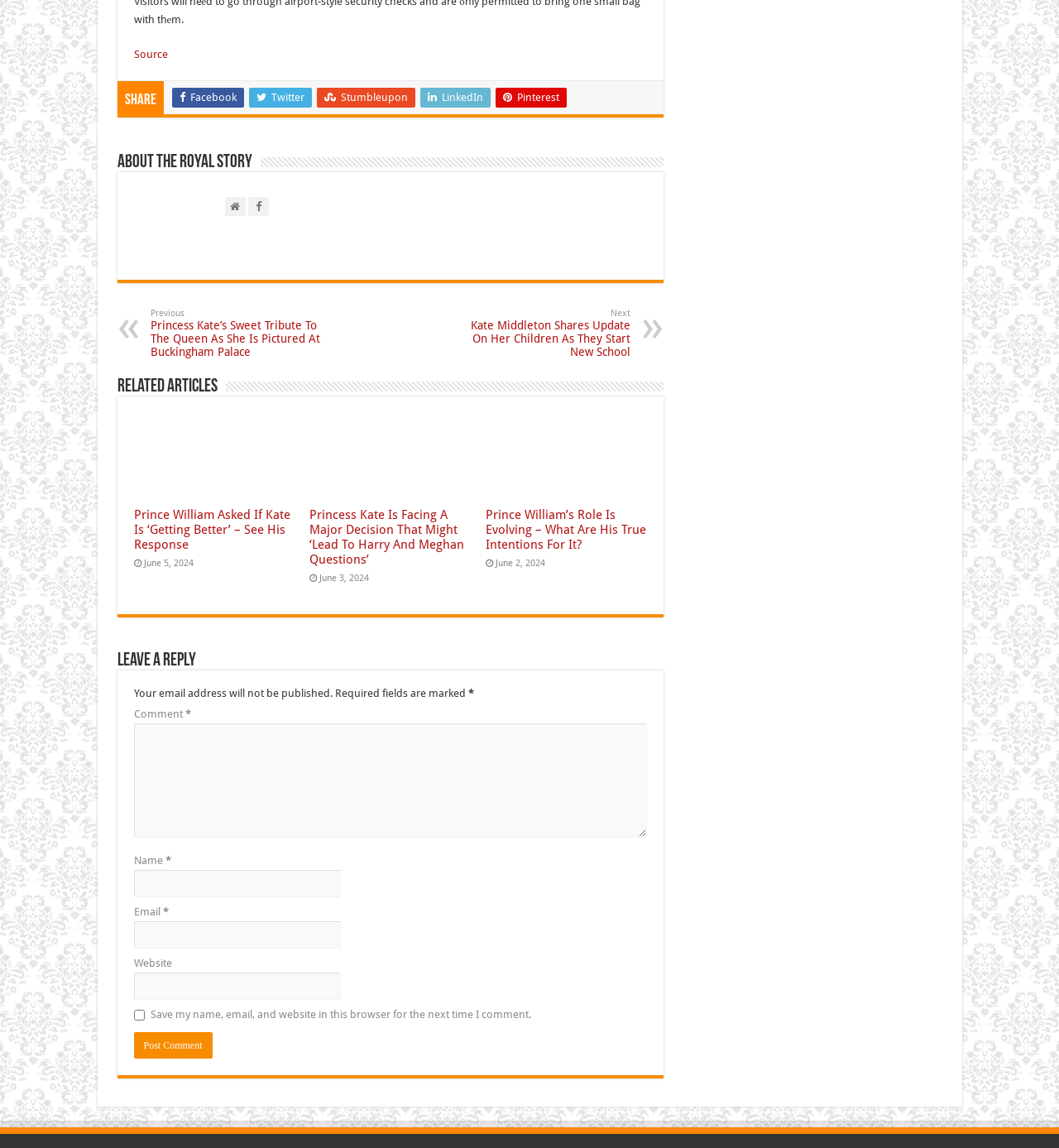Given the webpage screenshot, identify the bounding box of the UI element that matches this description: "parent_node: Email * aria-describedby="email-notes" name="email"".

[0.126, 0.802, 0.321, 0.826]